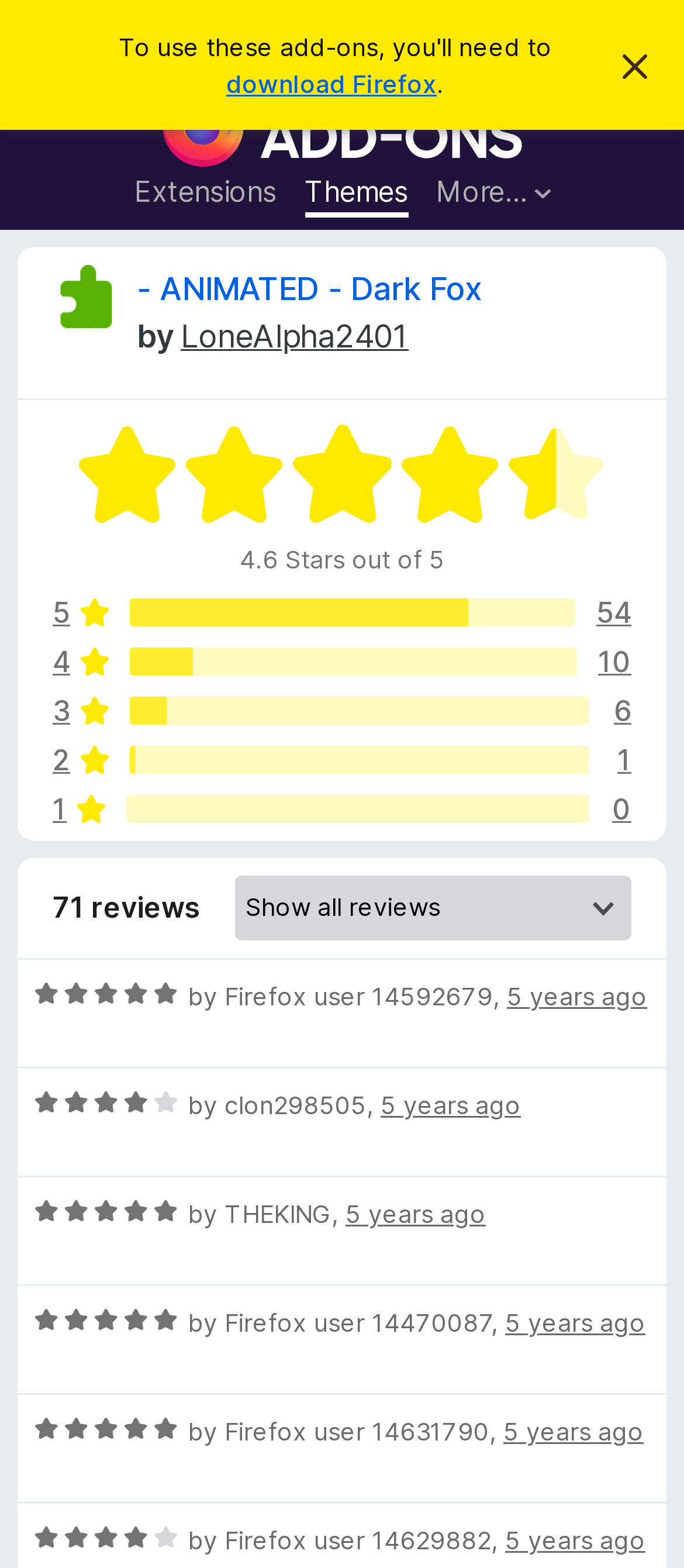Determine the bounding box coordinates for the HTML element mentioned in the following description: "- ANIMATED - Dark Fox". The coordinates should be a list of four floats ranging from 0 to 1, represented as [left, top, right, bottom].

[0.2, 0.172, 0.705, 0.196]